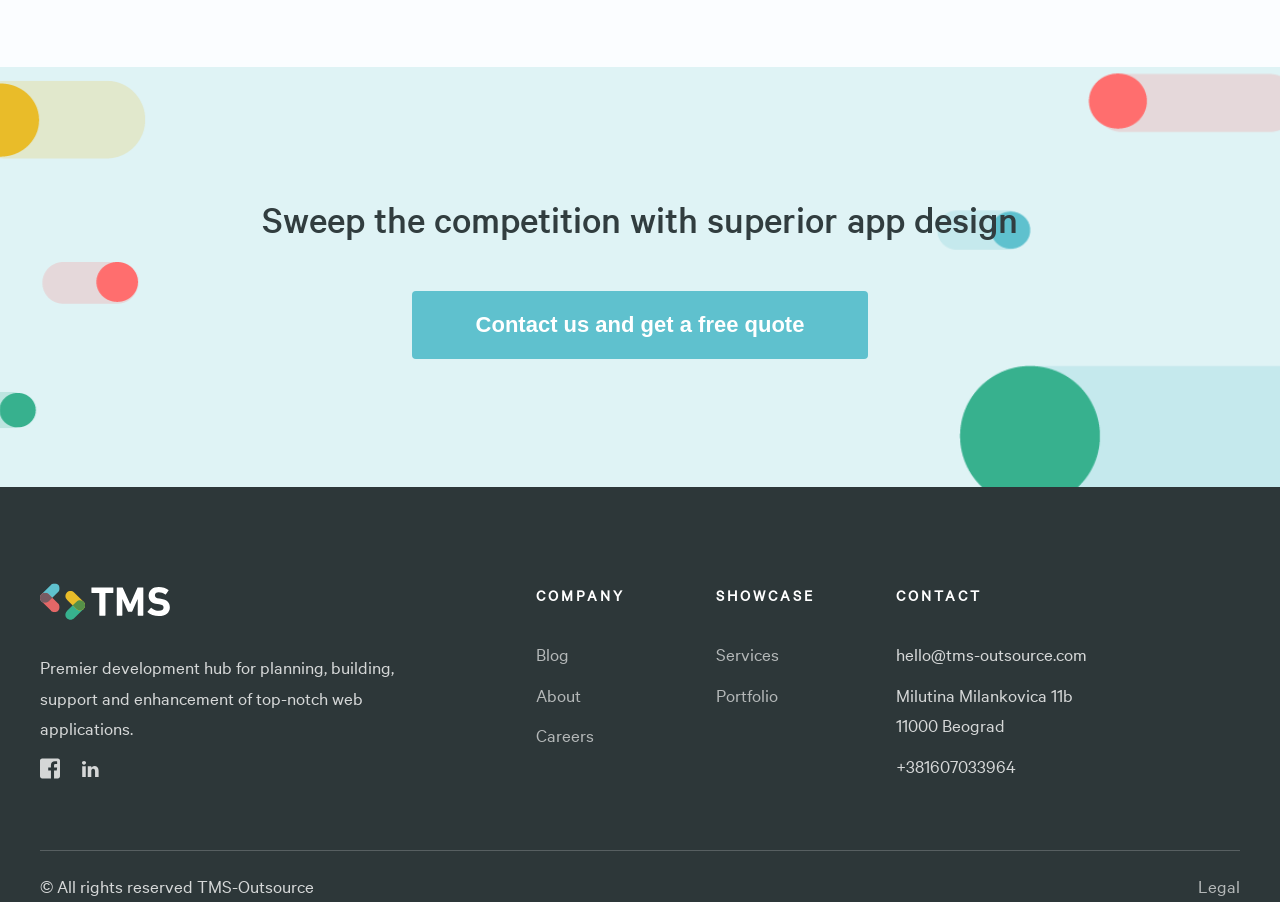Based on the image, provide a detailed and complete answer to the question: 
What is the company's phone number?

I found the phone number by looking at the 'CONTACT' section of the webpage, where it is listed as a link.